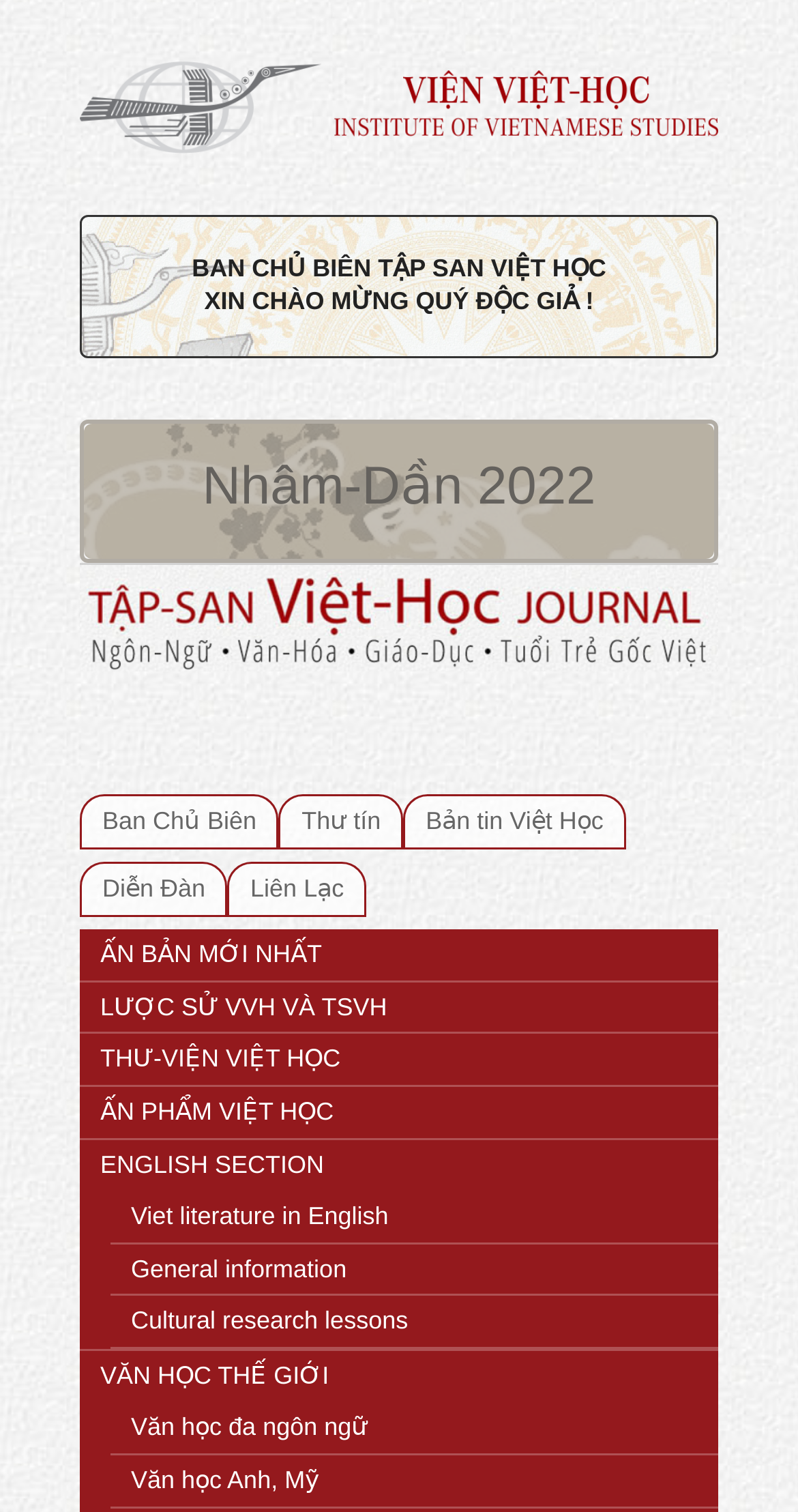Please identify the bounding box coordinates of the element I need to click to follow this instruction: "Read ẤN BẢN MỚI NHẤT".

[0.1, 0.614, 0.9, 0.648]